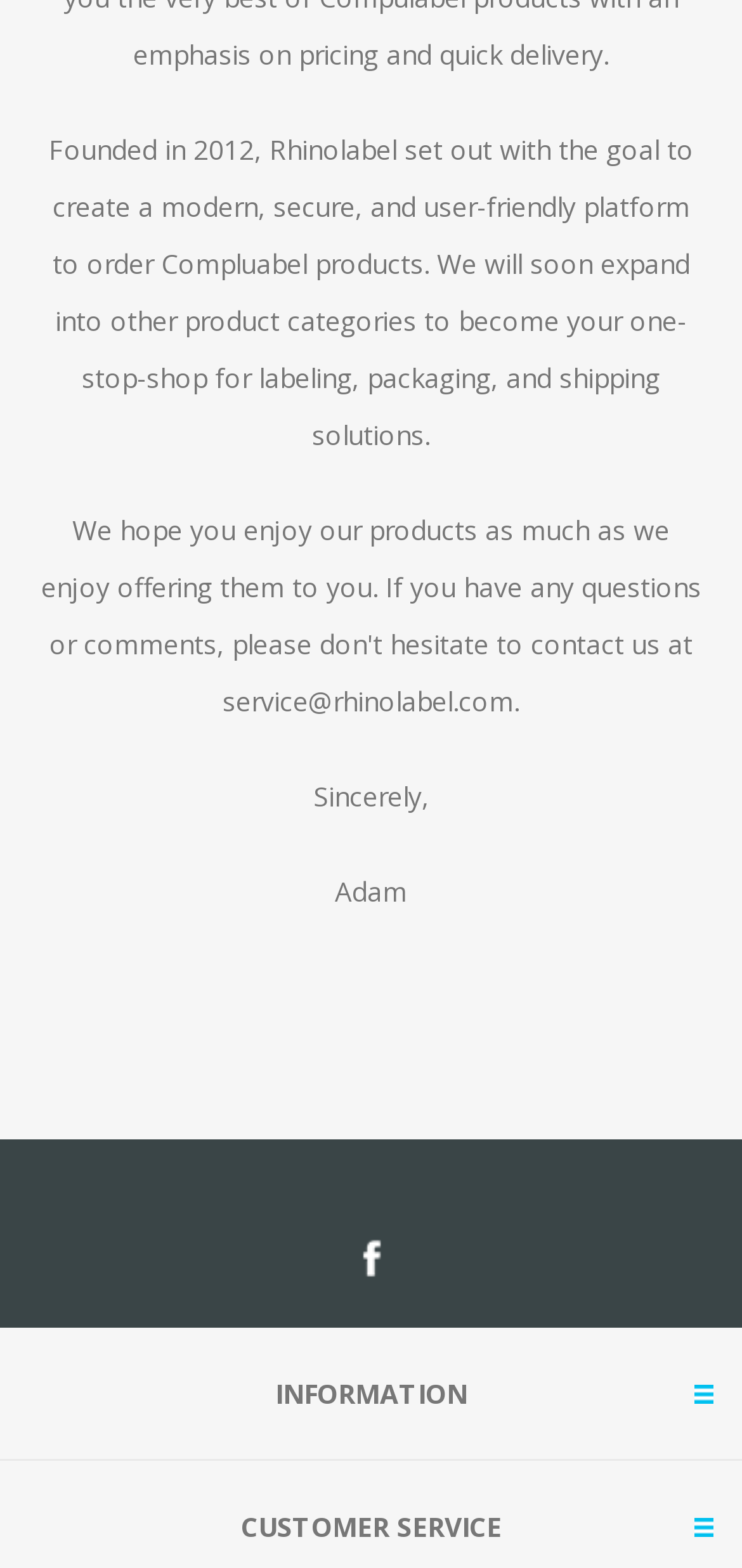Find the bounding box coordinates for the HTML element described in this sentence: "aria-label="Facebook"". Provide the coordinates as four float numbers between 0 and 1, in the format [left, top, right, bottom].

[0.459, 0.784, 0.541, 0.822]